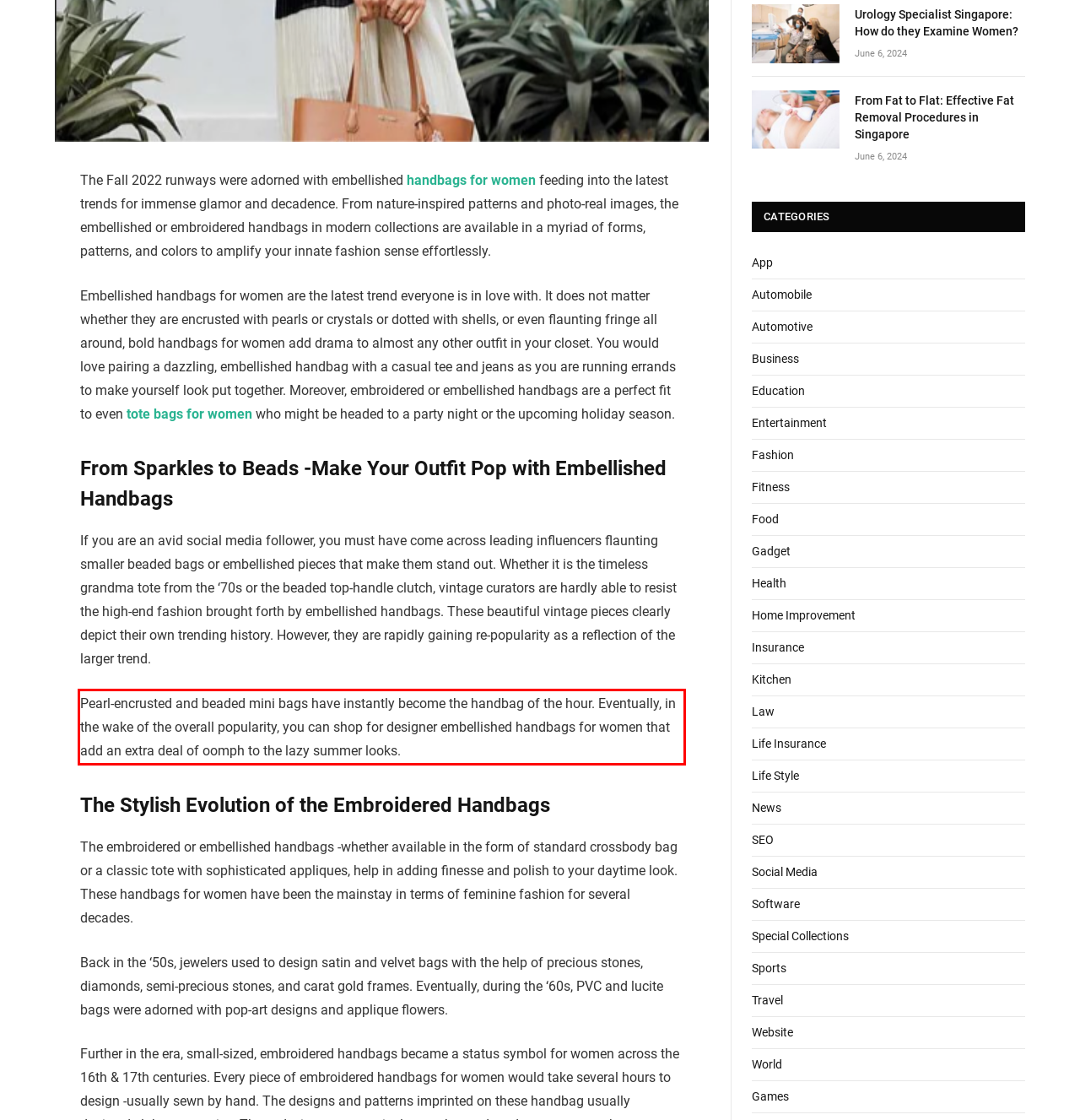The screenshot you have been given contains a UI element surrounded by a red rectangle. Use OCR to read and extract the text inside this red rectangle.

Pearl-encrusted and beaded mini bags have instantly become the handbag of the hour. Eventually, in the wake of the overall popularity, you can shop for designer embellished handbags for women that add an extra deal of oomph to the lazy summer looks.